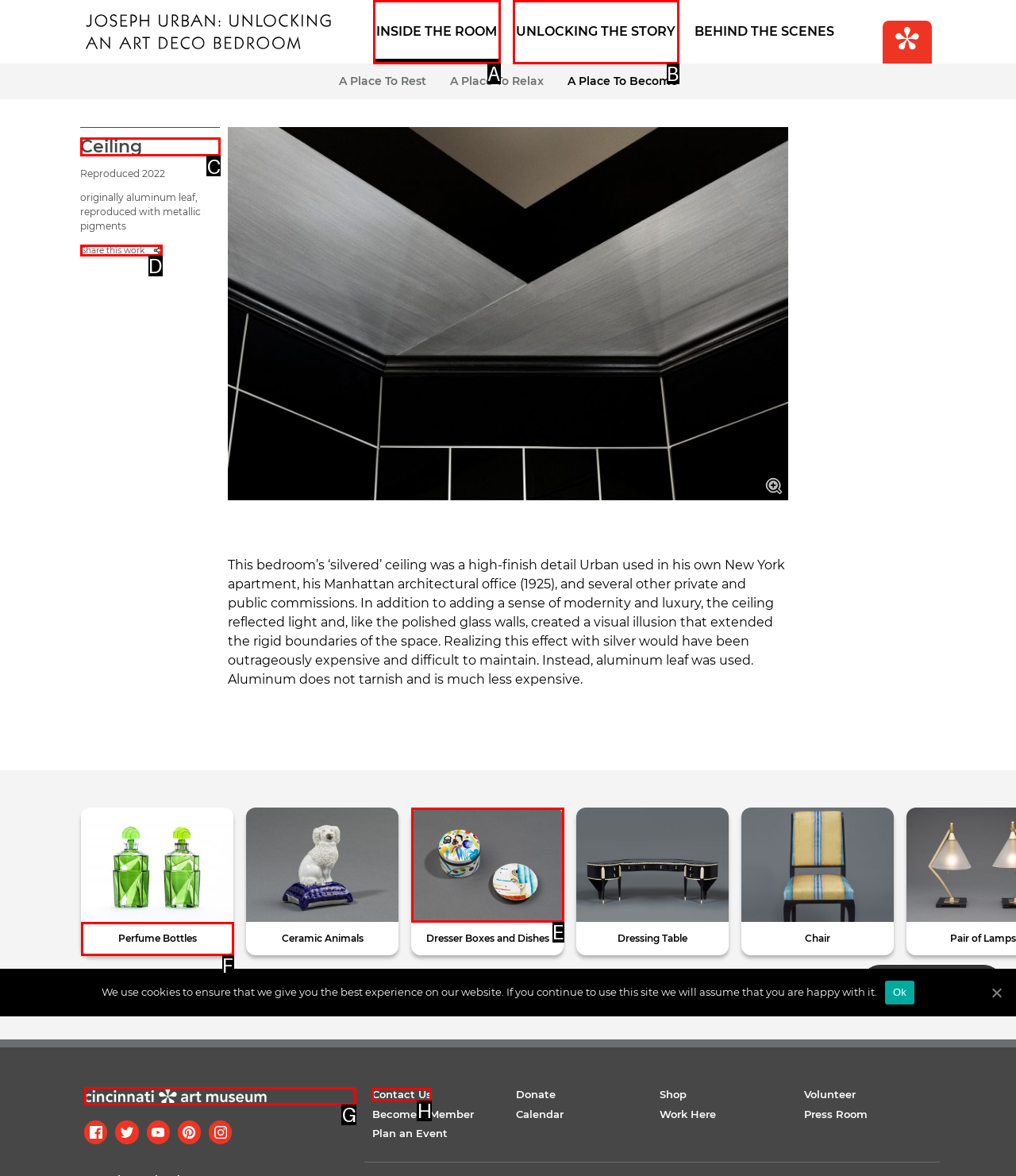Choose the HTML element to click for this instruction: Read about the Ceiling artwork Answer with the letter of the correct choice from the given options.

C